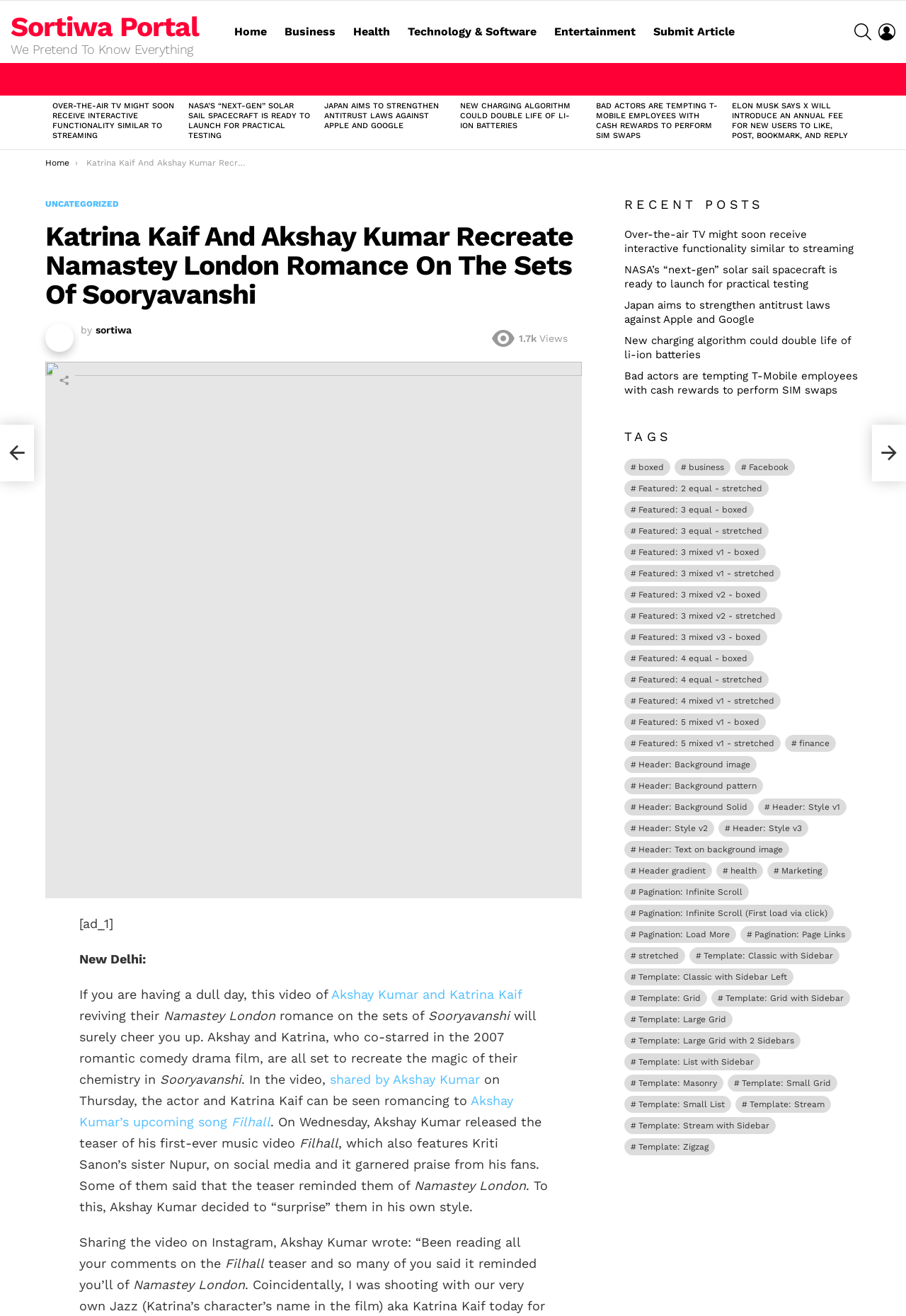Determine the bounding box coordinates for the region that must be clicked to execute the following instruction: "Share the article".

[0.058, 0.28, 0.083, 0.298]